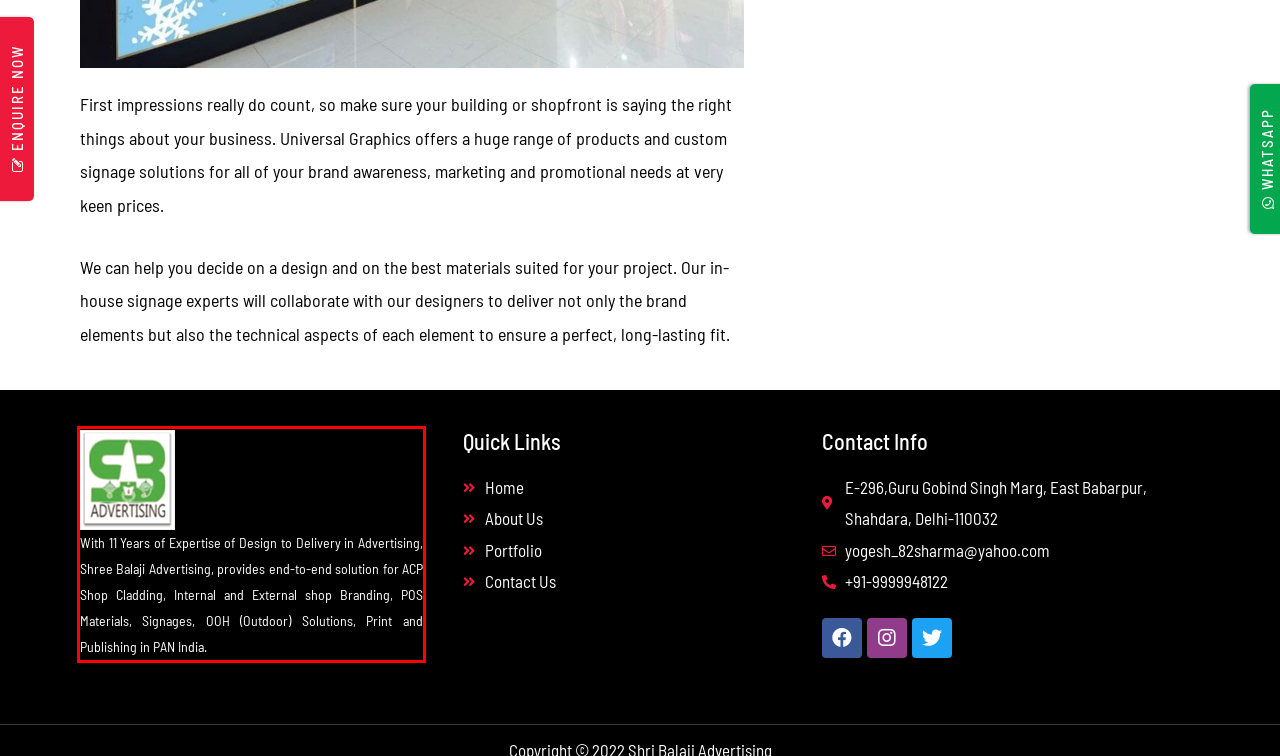Within the screenshot of the webpage, there is a red rectangle. Please recognize and generate the text content inside this red bounding box.

With 11 Years of Expertise of Design to Delivery in Advertising, Shree Balaji Advertising, provides end-to-end solution for ACP Shop Cladding, Internal and External shop Branding, POS Materials, Signages, OOH (Outdoor) Solutions, Print and Publishing in PAN India.